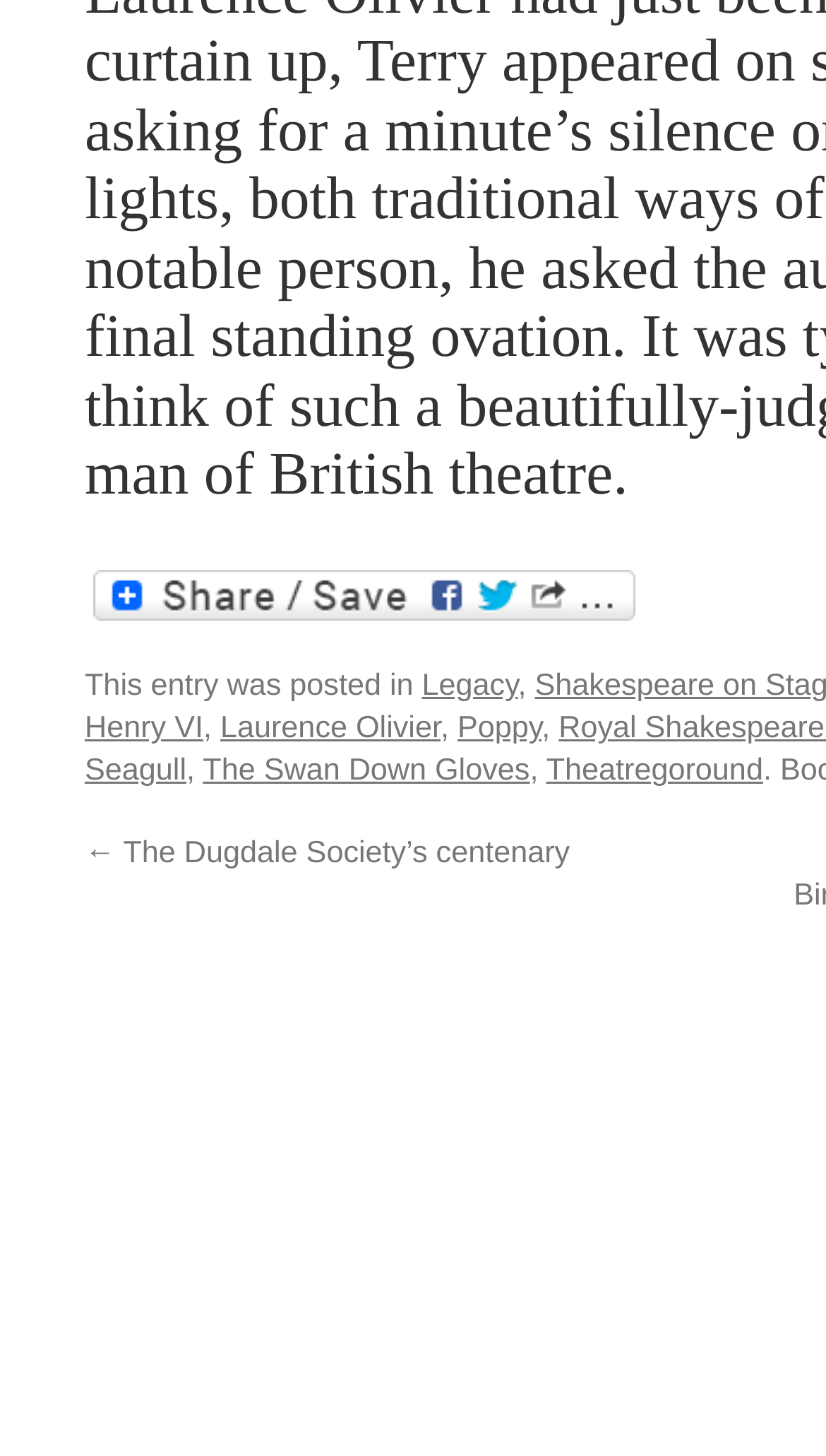What is the first category of the post?
Carefully analyze the image and provide a thorough answer to the question.

I looked at the text 'This entry was posted in' and the following link 'Legacy', which suggests that 'Legacy' is the first category of the post.